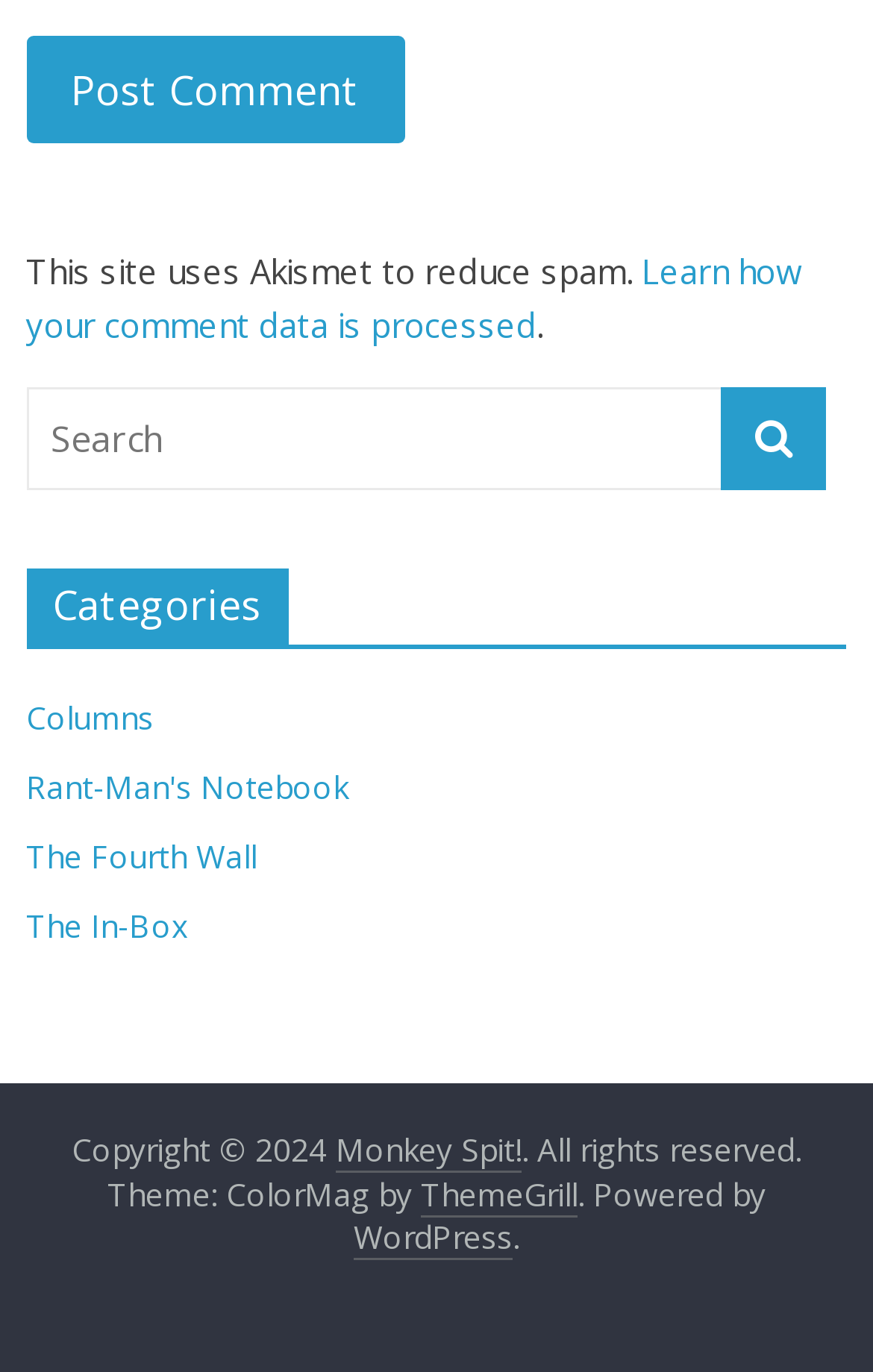Give a one-word or one-phrase response to the question: 
What is the platform used to power the website?

WordPress